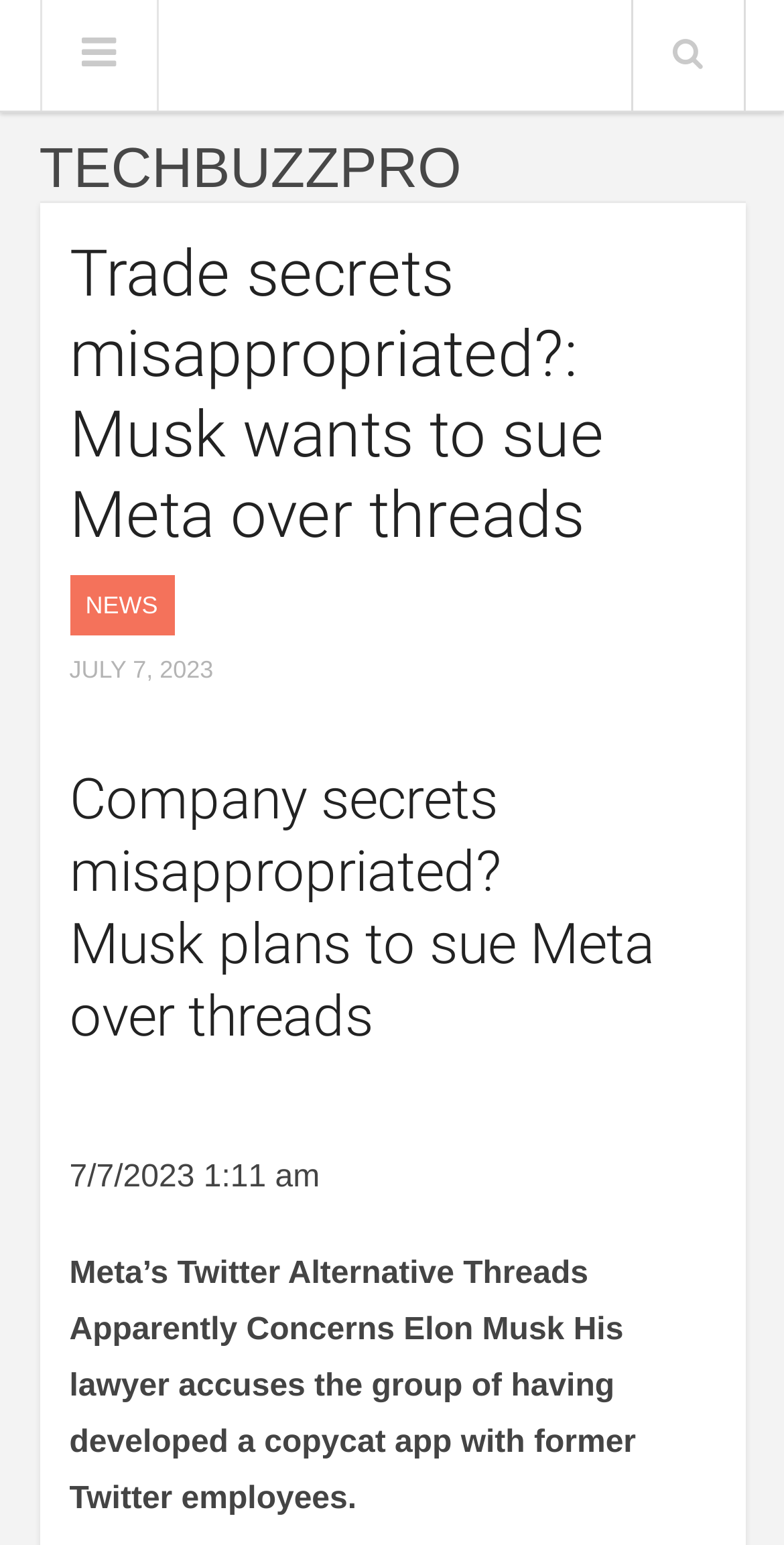What is the date of the news article?
Using the visual information from the image, give a one-word or short-phrase answer.

JULY 7, 2023